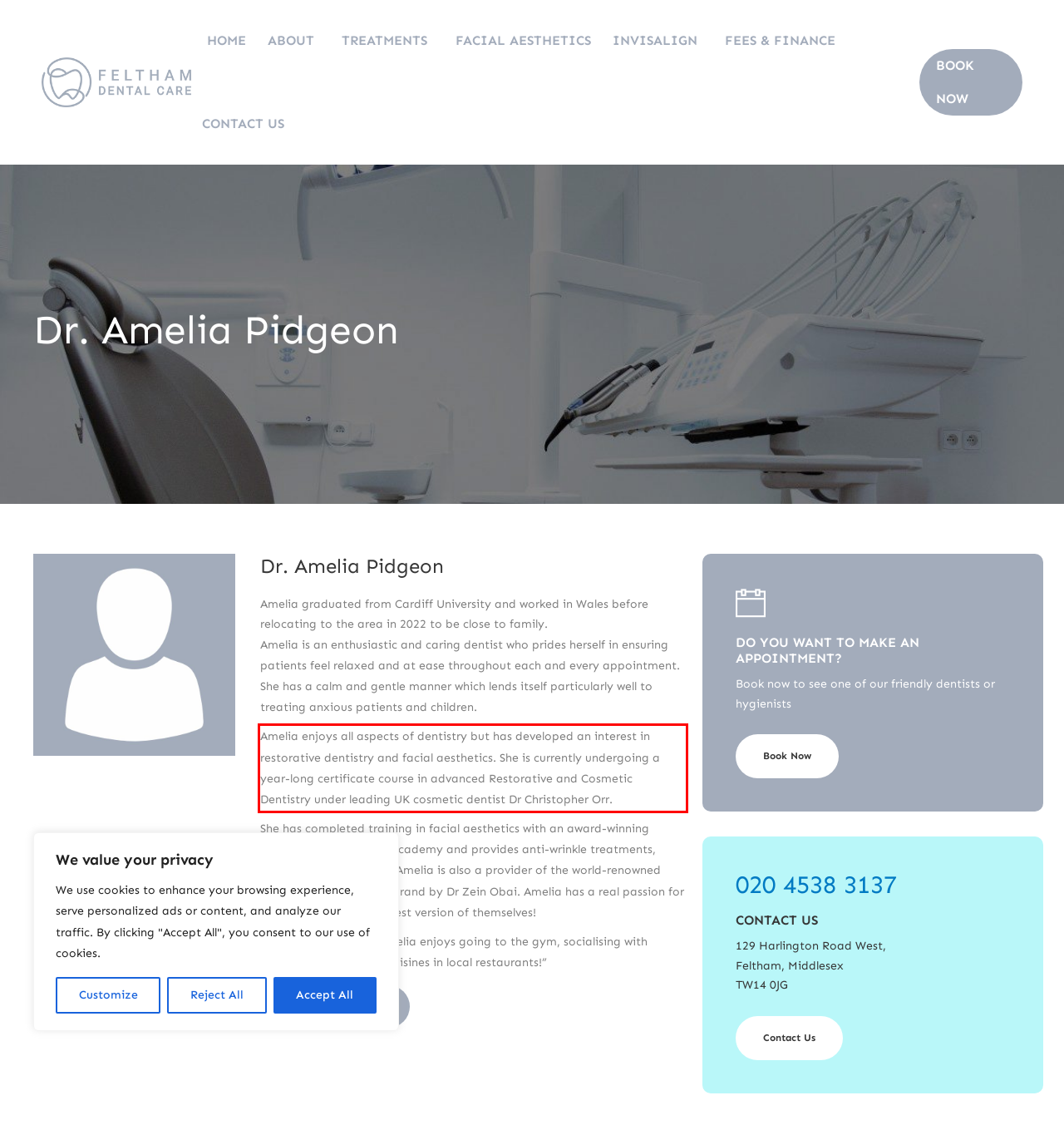By examining the provided screenshot of a webpage, recognize the text within the red bounding box and generate its text content.

Amelia enjoys all aspects of dentistry but has developed an interest in restorative dentistry and facial aesthetics. She is currently undergoing a year-long certificate course in advanced Restorative and Cosmetic Dentistry under leading UK cosmetic dentist Dr Christopher Orr.